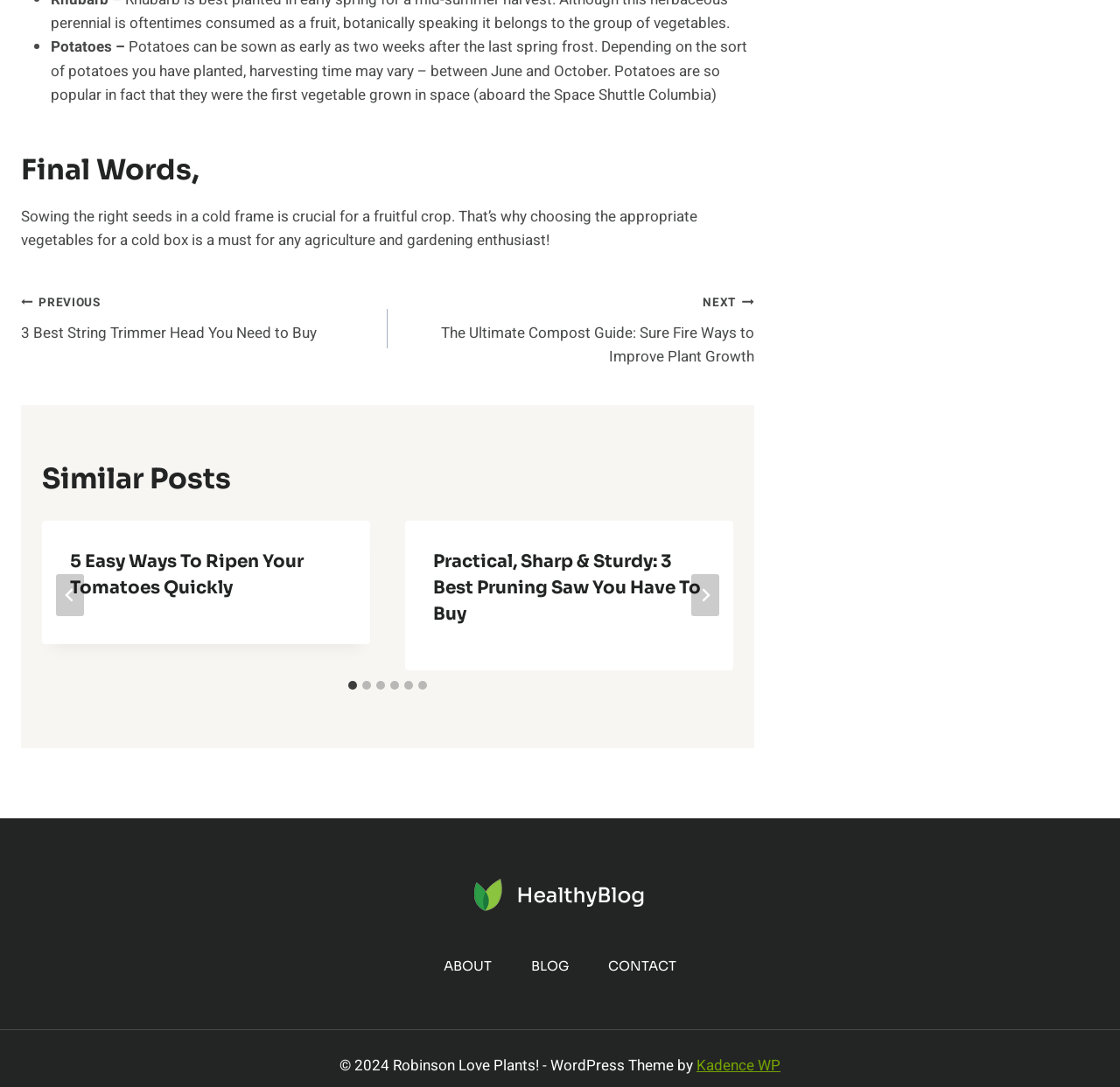Determine the bounding box coordinates of the region to click in order to accomplish the following instruction: "Click on the 'ABOUT' link in the footer". Provide the coordinates as four float numbers between 0 and 1, specifically [left, top, right, bottom].

[0.379, 0.879, 0.457, 0.898]